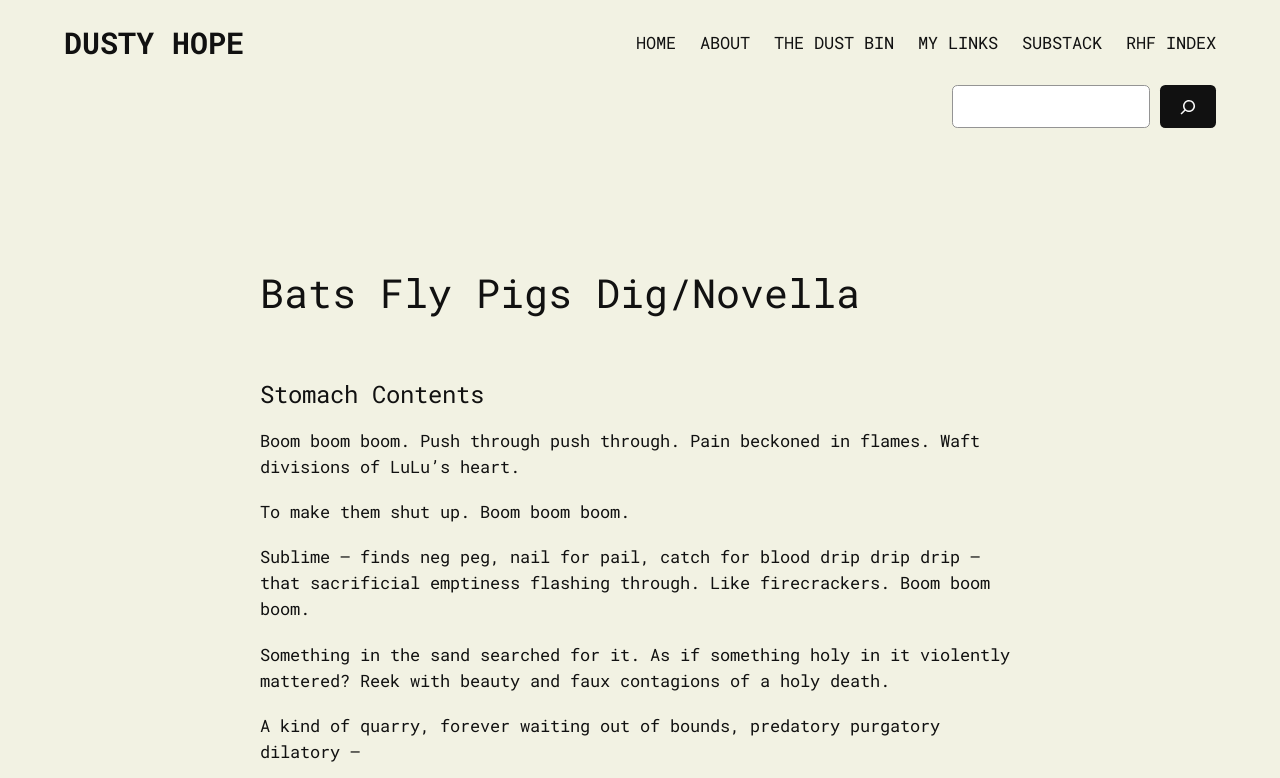Please specify the bounding box coordinates for the clickable region that will help you carry out the instruction: "View the 'RECENT POSTS' section".

None